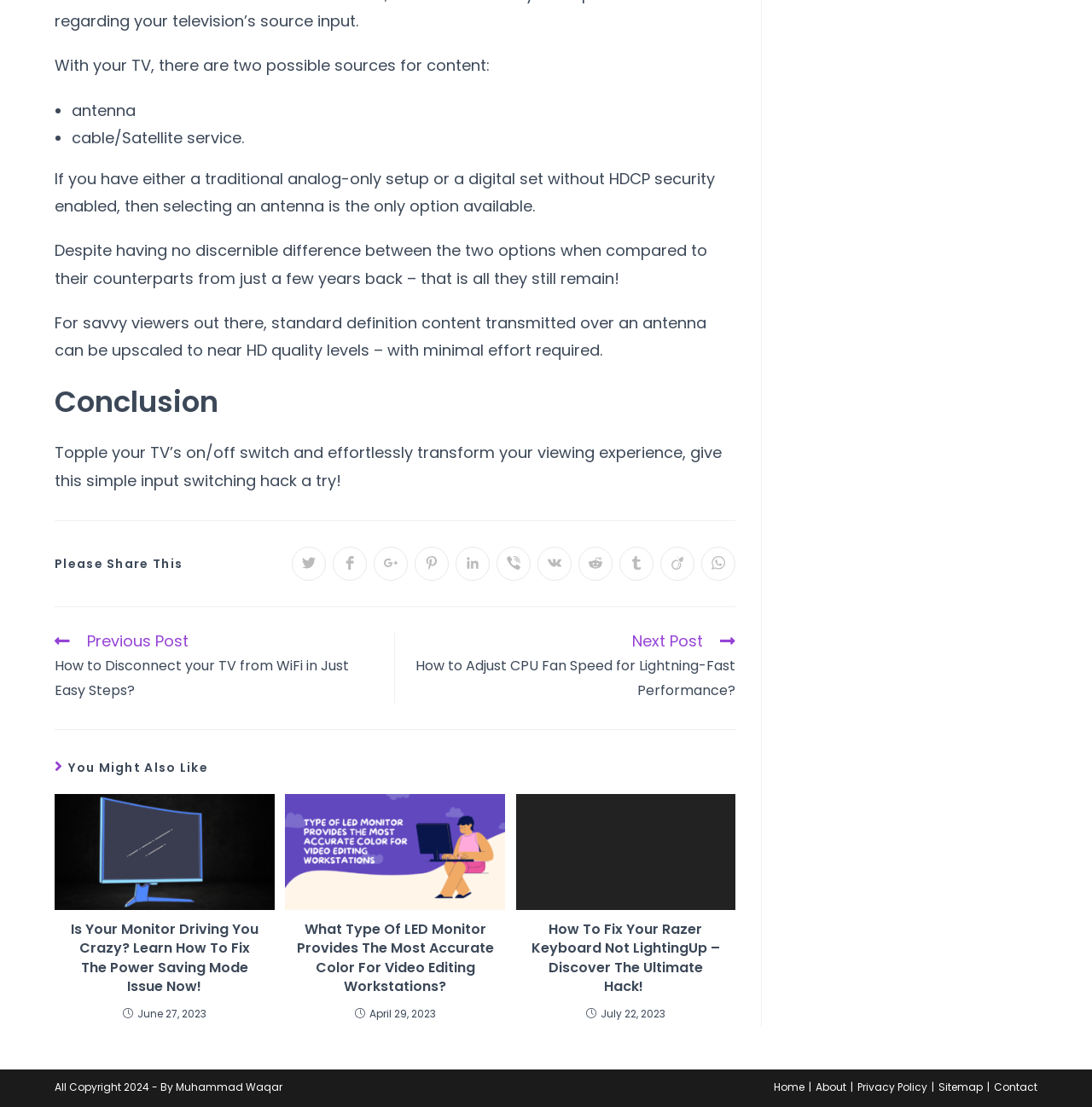Please specify the bounding box coordinates in the format (top-left x, top-left y, bottom-right x, bottom-right y), with values ranging from 0 to 1. Identify the bounding box for the UI component described as follows: Opens in a new window

[0.605, 0.494, 0.636, 0.525]